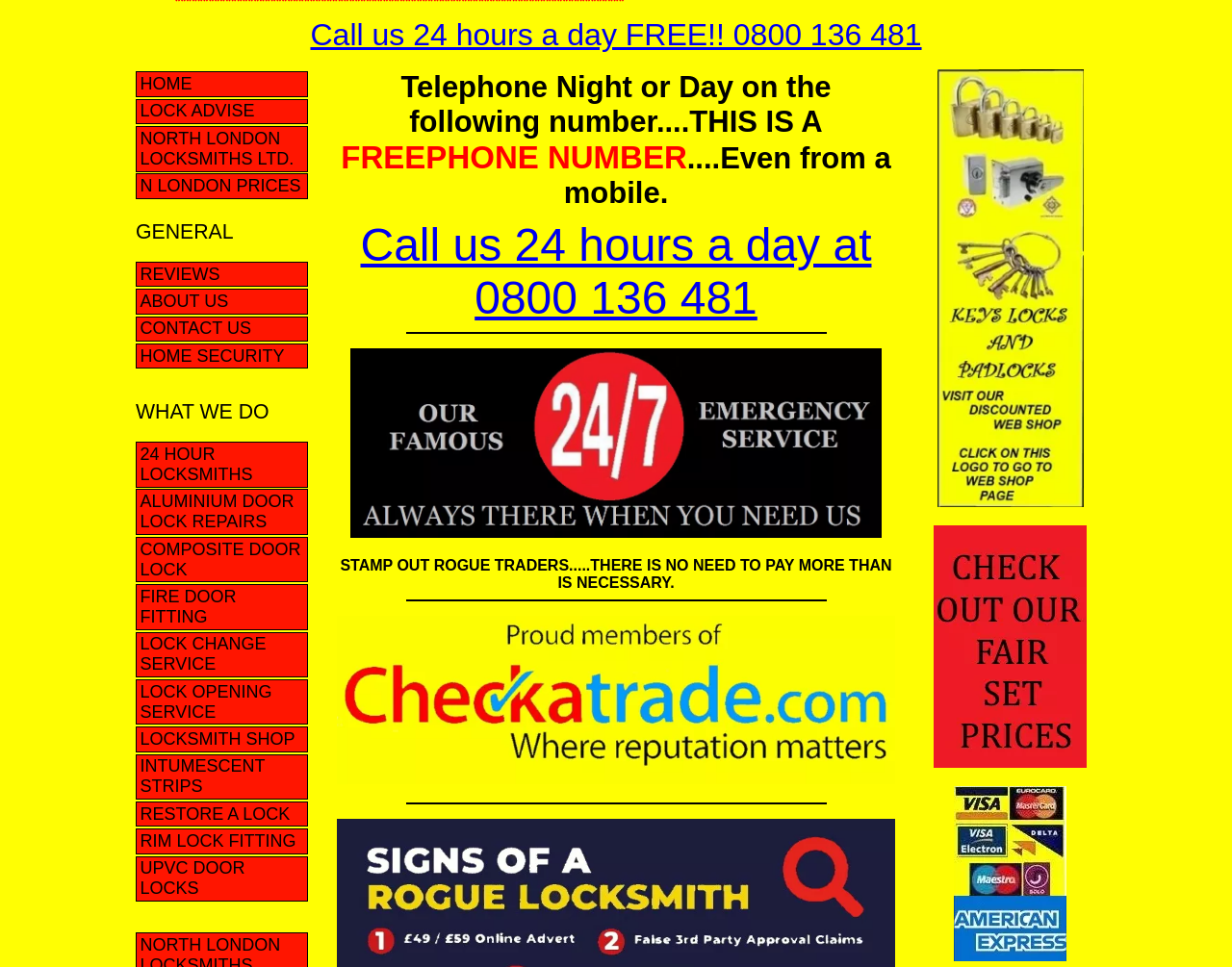Identify the bounding box coordinates of the element to click to follow this instruction: 'View reviews'. Ensure the coordinates are four float values between 0 and 1, provided as [left, top, right, bottom].

[0.11, 0.271, 0.25, 0.297]